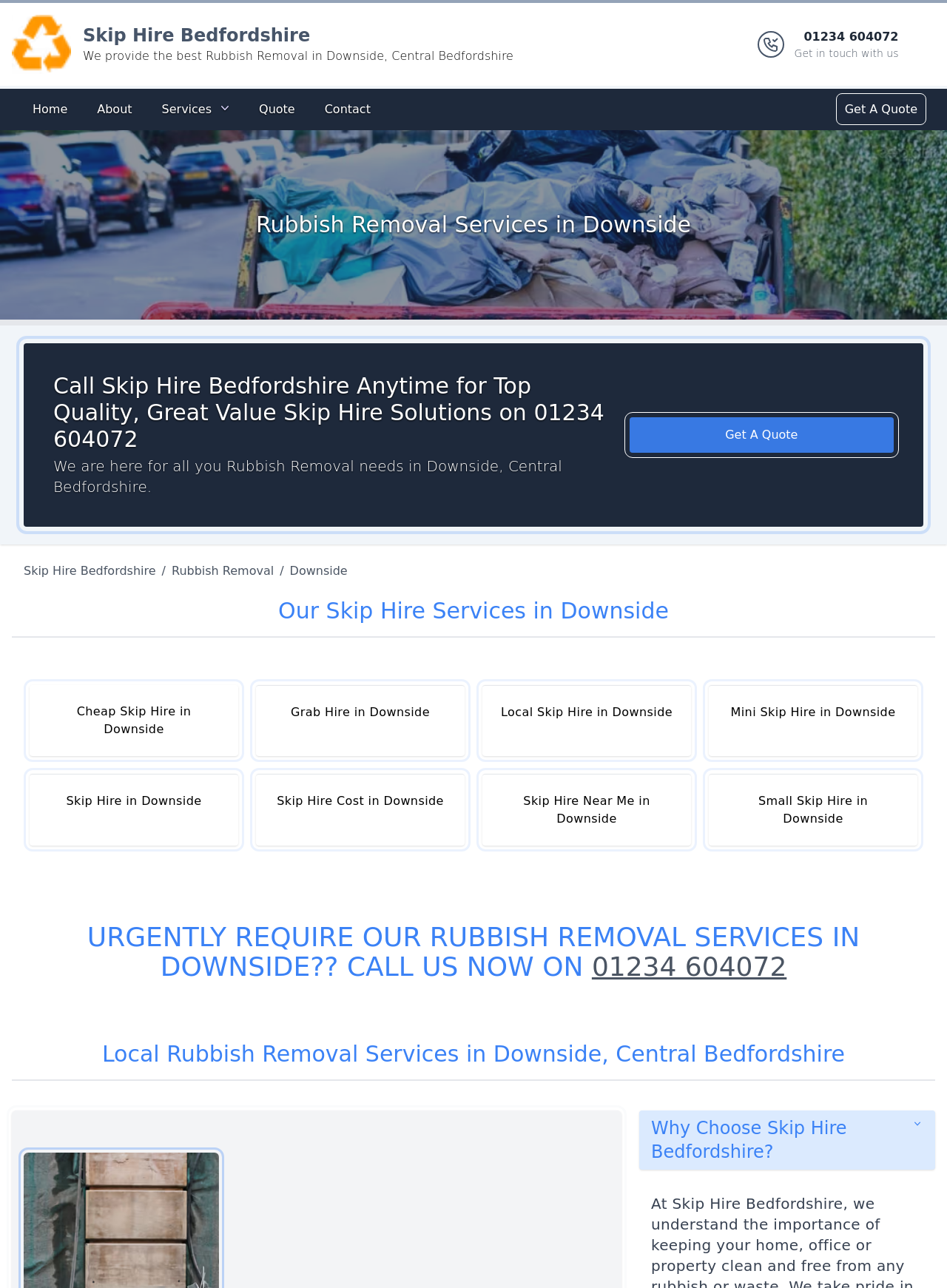Bounding box coordinates are specified in the format (top-left x, top-left y, bottom-right x, bottom-right y). All values are floating point numbers bounded between 0 and 1. Please provide the bounding box coordinate of the region this sentence describes: Grab Hire in Downside

[0.27, 0.532, 0.491, 0.587]